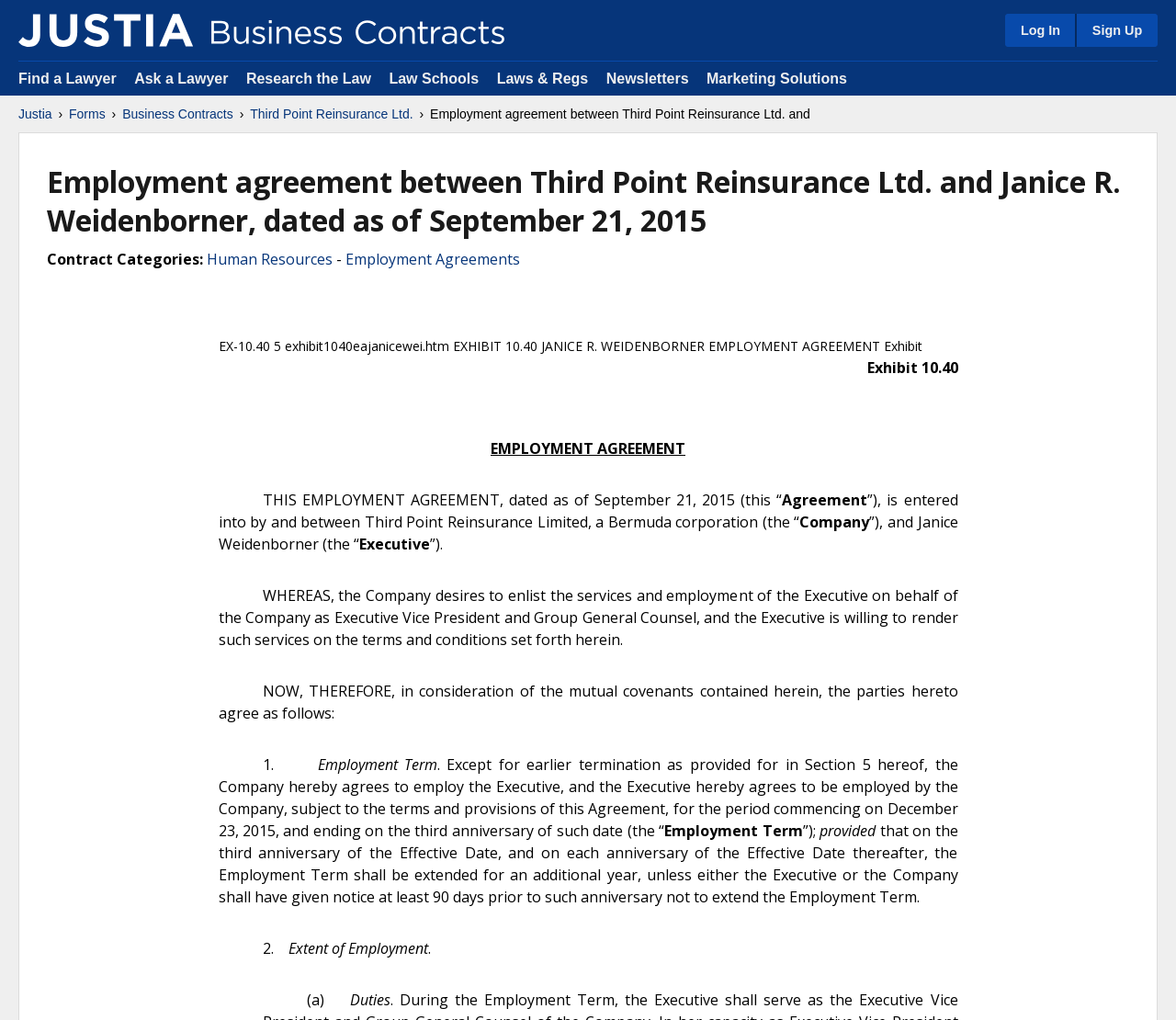Give a detailed account of the webpage, highlighting key information.

This webpage appears to be a legal document, specifically an employment agreement between Third Point Reinsurance Ltd. and Janice R. Weidenborner, dated September 21, 2015. The page is divided into several sections, with a header at the top featuring the title of the agreement and links to related pages, including "Justia Business Contracts" and "Log In" and "Sign Up" options.

Below the header, there are several links to various legal resources, including "Find a Lawyer", "Ask a Lawyer", "Research the Law", and "Law Schools". These links are arranged horizontally across the page.

The main content of the agreement is presented in a clear and organized manner, with headings and paragraphs of text. The agreement is divided into sections, each with a numbered title, such as "Employment Term" and "Extent of Employment". The text is dense and formal, suggesting that it is a legally binding document.

There are no images on the page, aside from the Justia logo at the top. The overall layout is clean and easy to navigate, with clear headings and concise text.